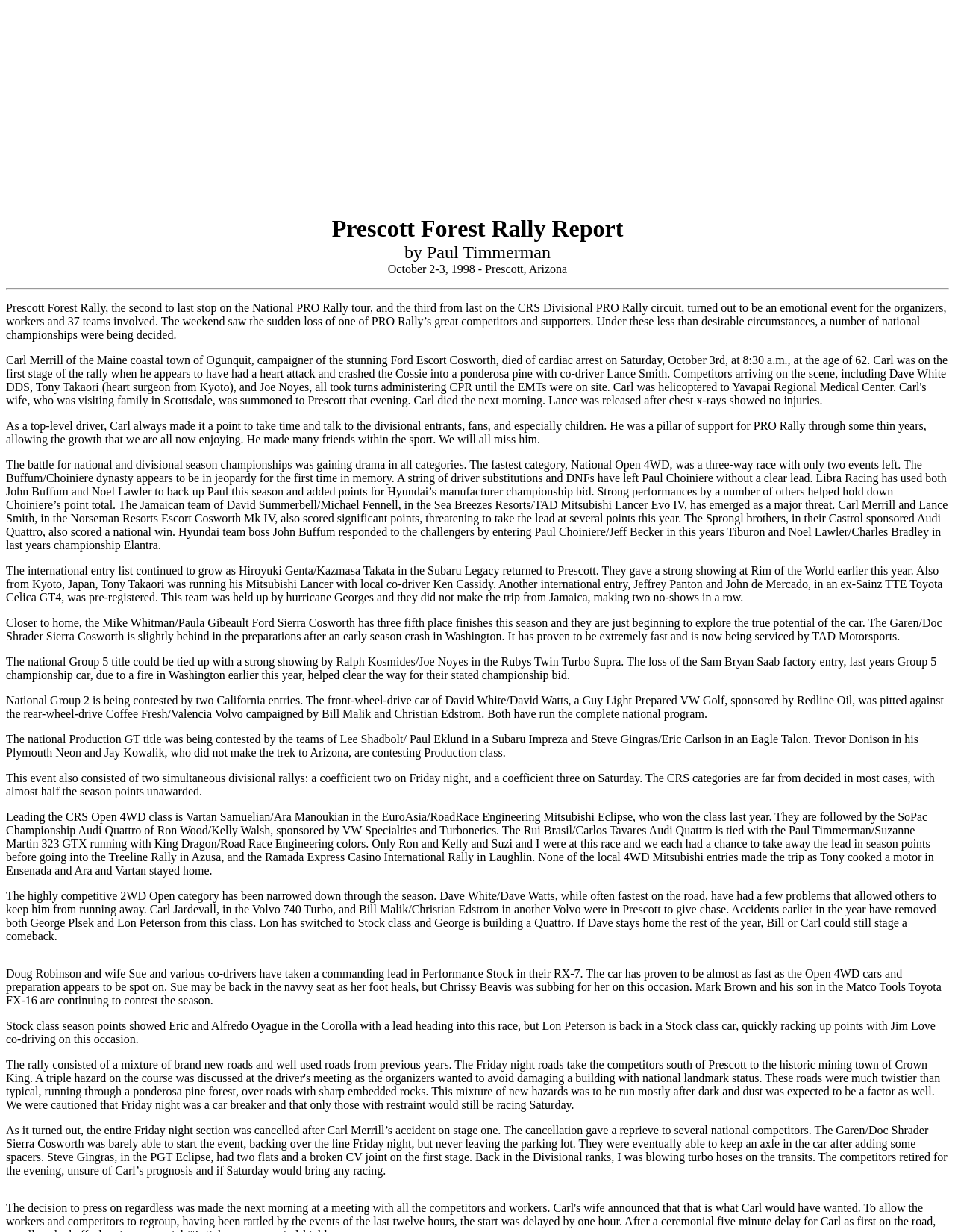What is the name of the rally event?
Based on the screenshot, respond with a single word or phrase.

Prescott Forest Rally